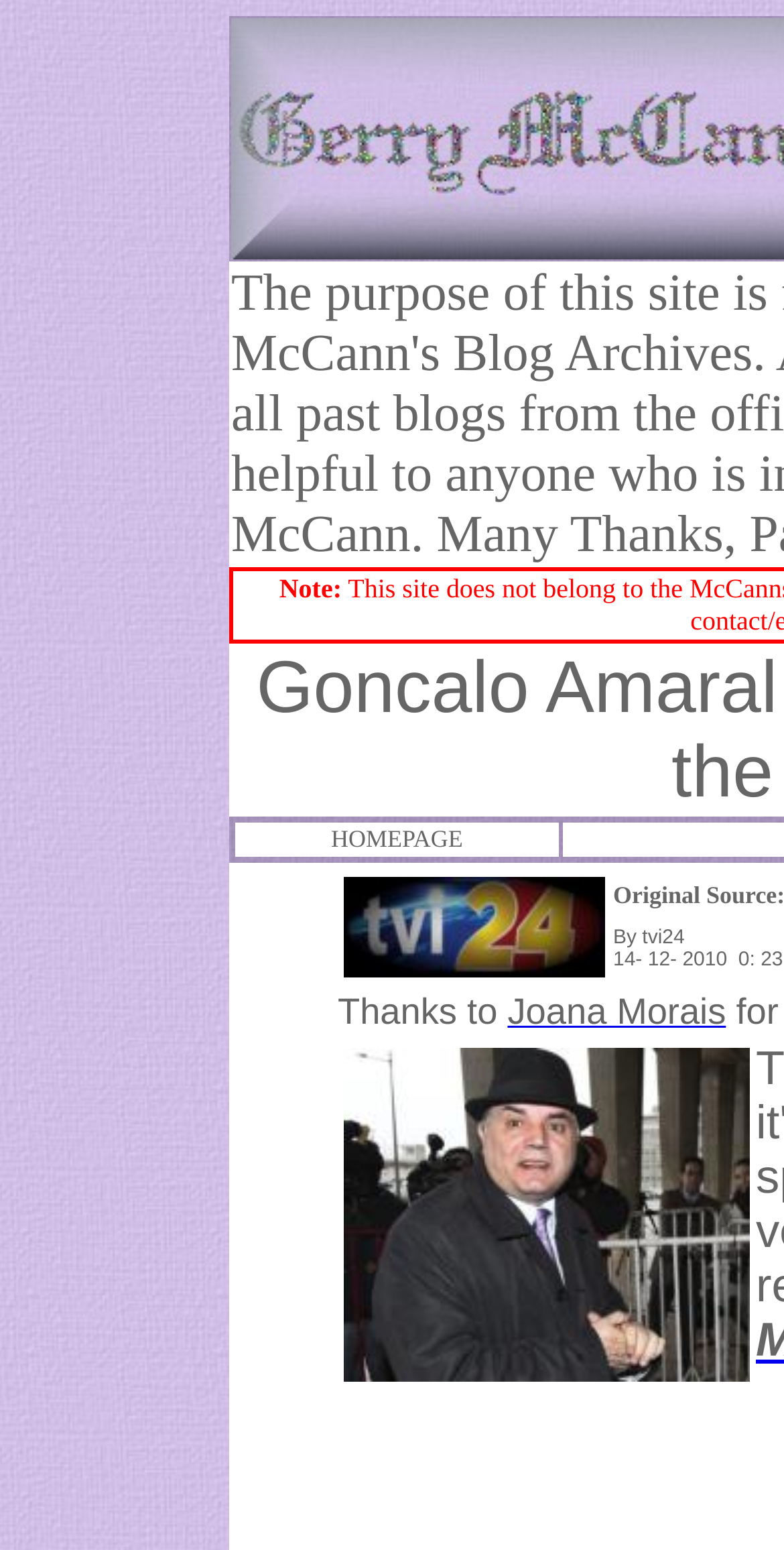Explain the features and main sections of the webpage comprehensively.

The webpage appears to be a news article or blog post with a focus on Goncalo Amaral's expectations regarding Wikileaks and satellite images. 

At the top-left section of the page, there is a grid cell containing a "HOMEPAGE" link. Below this link, there is an image. To the right of the "HOMEPAGE" link, there is another link labeled "Joana Morais". 

Further down the page, there is a table with a single row and cell. Within this cell, there is another image. The images on the page are not explicitly described, but they may be related to the article's content or serve as icons. 

The overall structure of the page suggests a simple layout with a focus on presenting information in a clear and concise manner.